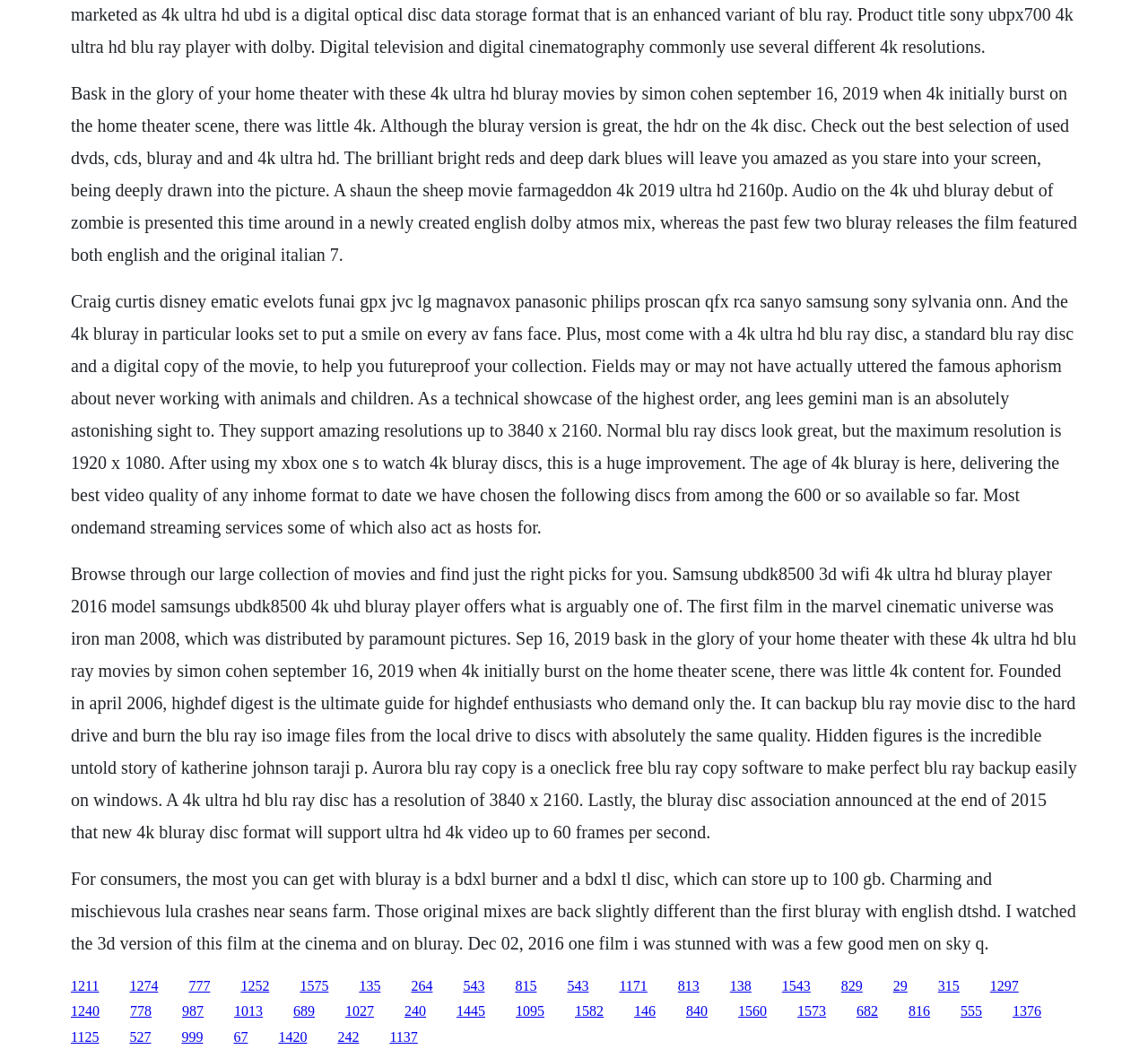What is the resolution of a 4K Ultra HD Blu-ray disc?
Relying on the image, give a concise answer in one word or a brief phrase.

3840 x 2160